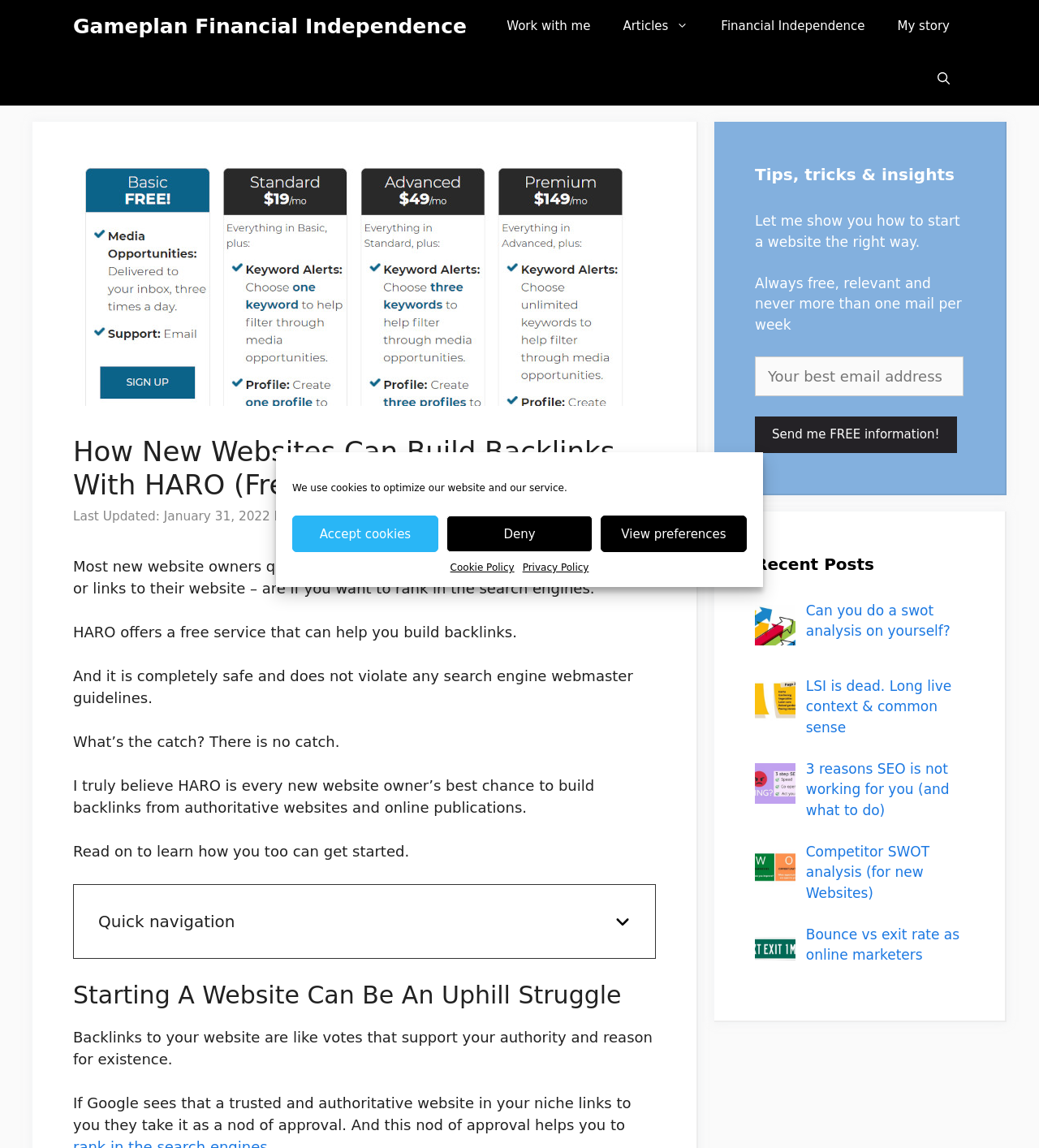What is the purpose of the 'Quick navigation' section?
Please ensure your answer to the question is detailed and covers all necessary aspects.

The 'Quick navigation' section is likely intended to provide easy navigation to different parts of the webpage or website, allowing readers to quickly access the information they need.